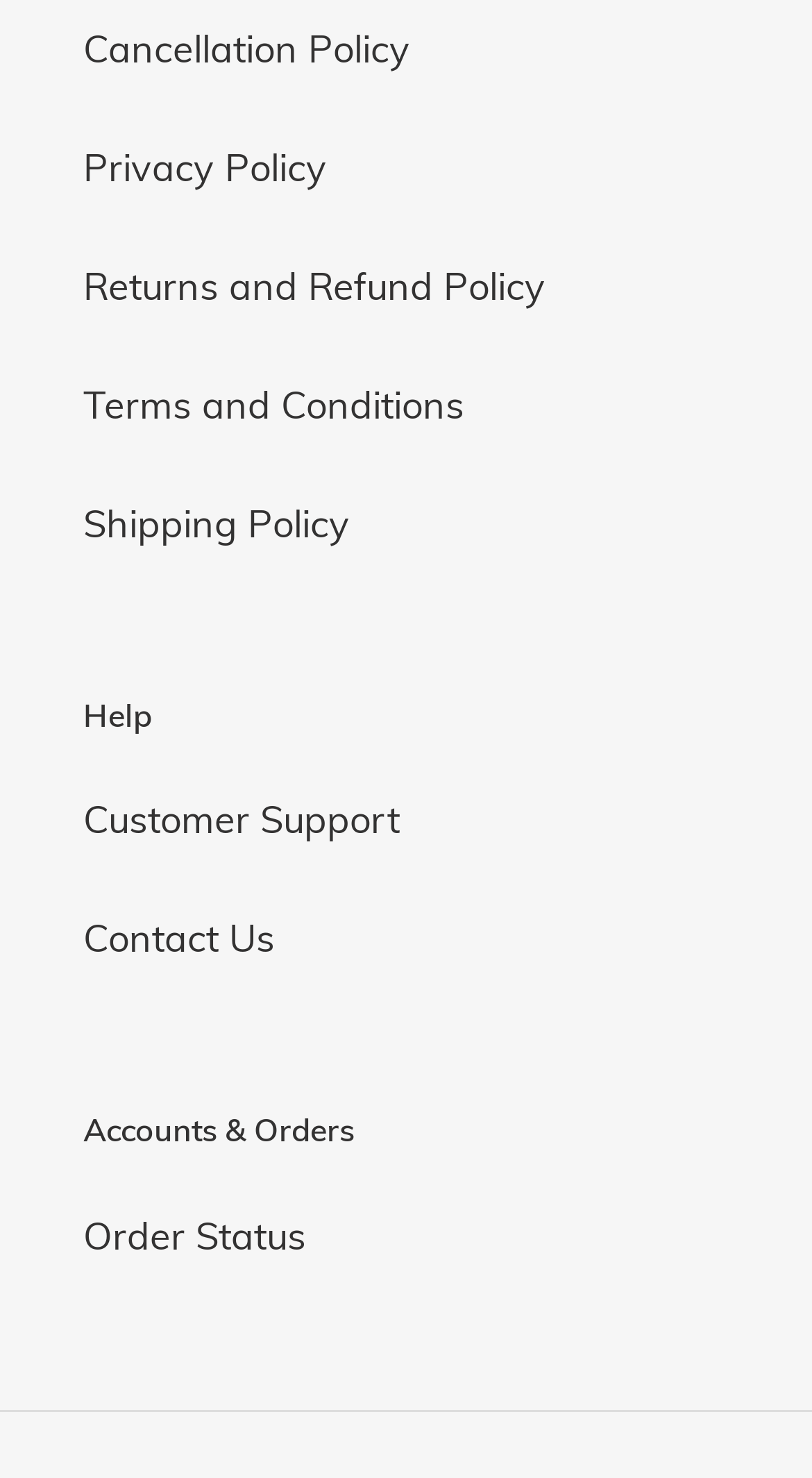Respond to the following question using a concise word or phrase: 
What is the purpose of the 'Help' section?

To provide assistance